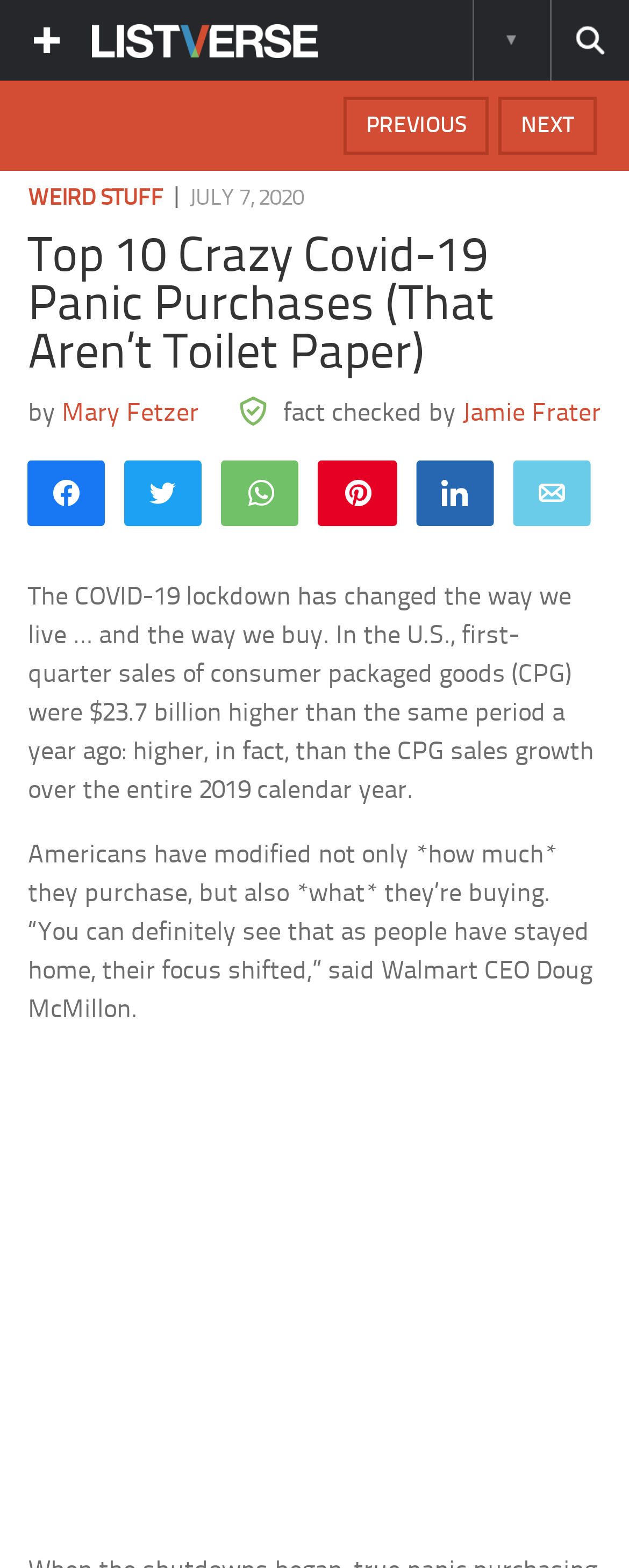Please identify the bounding box coordinates of the element on the webpage that should be clicked to follow this instruction: "Read the article by Mary Fetzer". The bounding box coordinates should be given as four float numbers between 0 and 1, formatted as [left, top, right, bottom].

[0.099, 0.255, 0.317, 0.272]